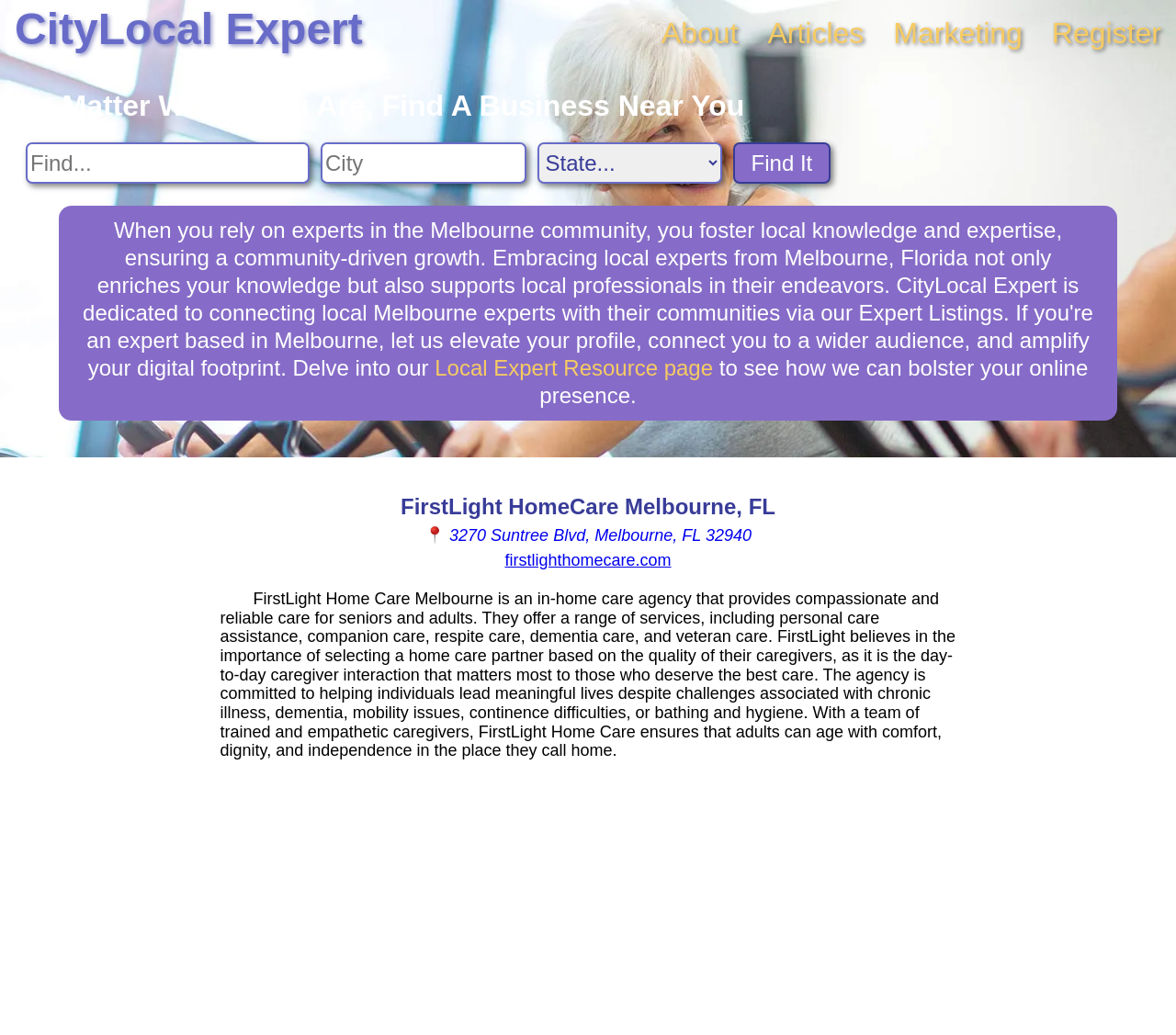Provide the bounding box coordinates of the HTML element this sentence describes: "Local Expert Resource page". The bounding box coordinates consist of four float numbers between 0 and 1, i.e., [left, top, right, bottom].

[0.37, 0.343, 0.606, 0.367]